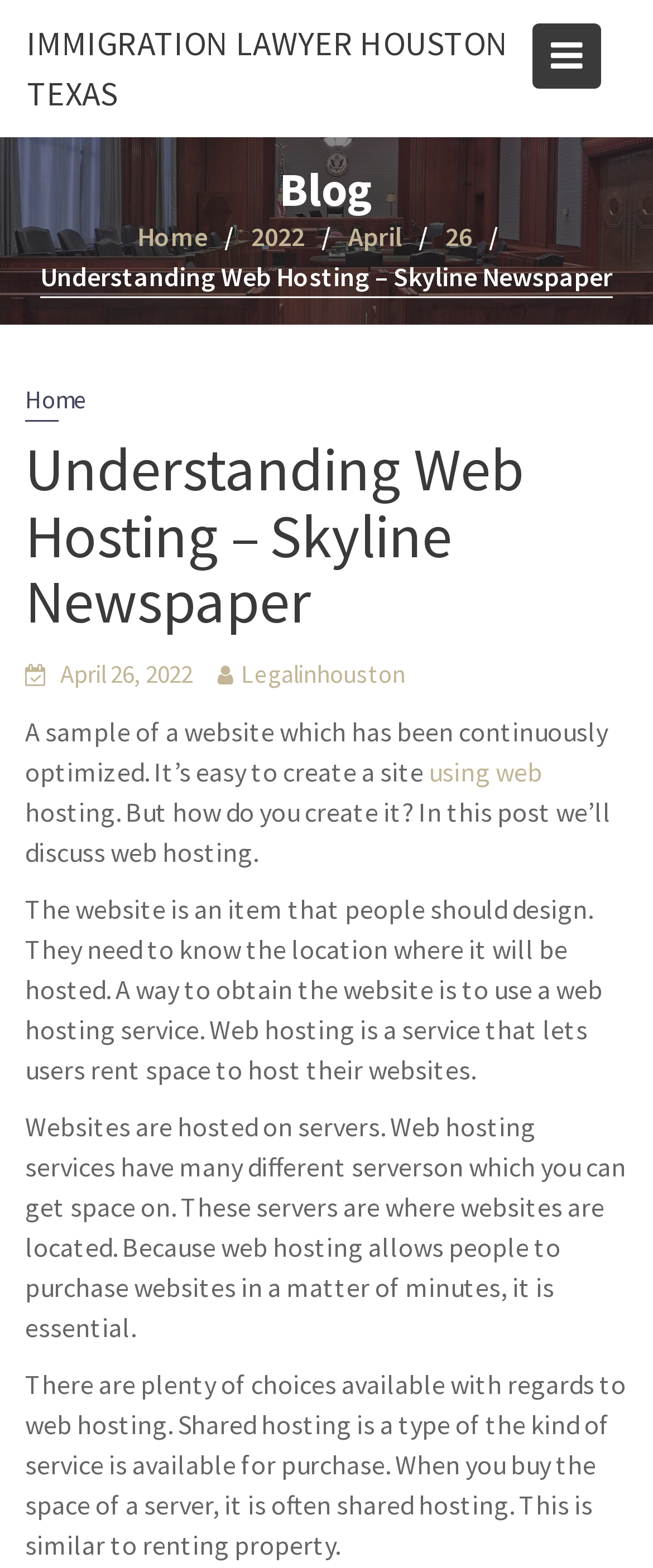Identify the main title of the webpage and generate its text content.

Understanding Web Hosting – Skyline Newspaper